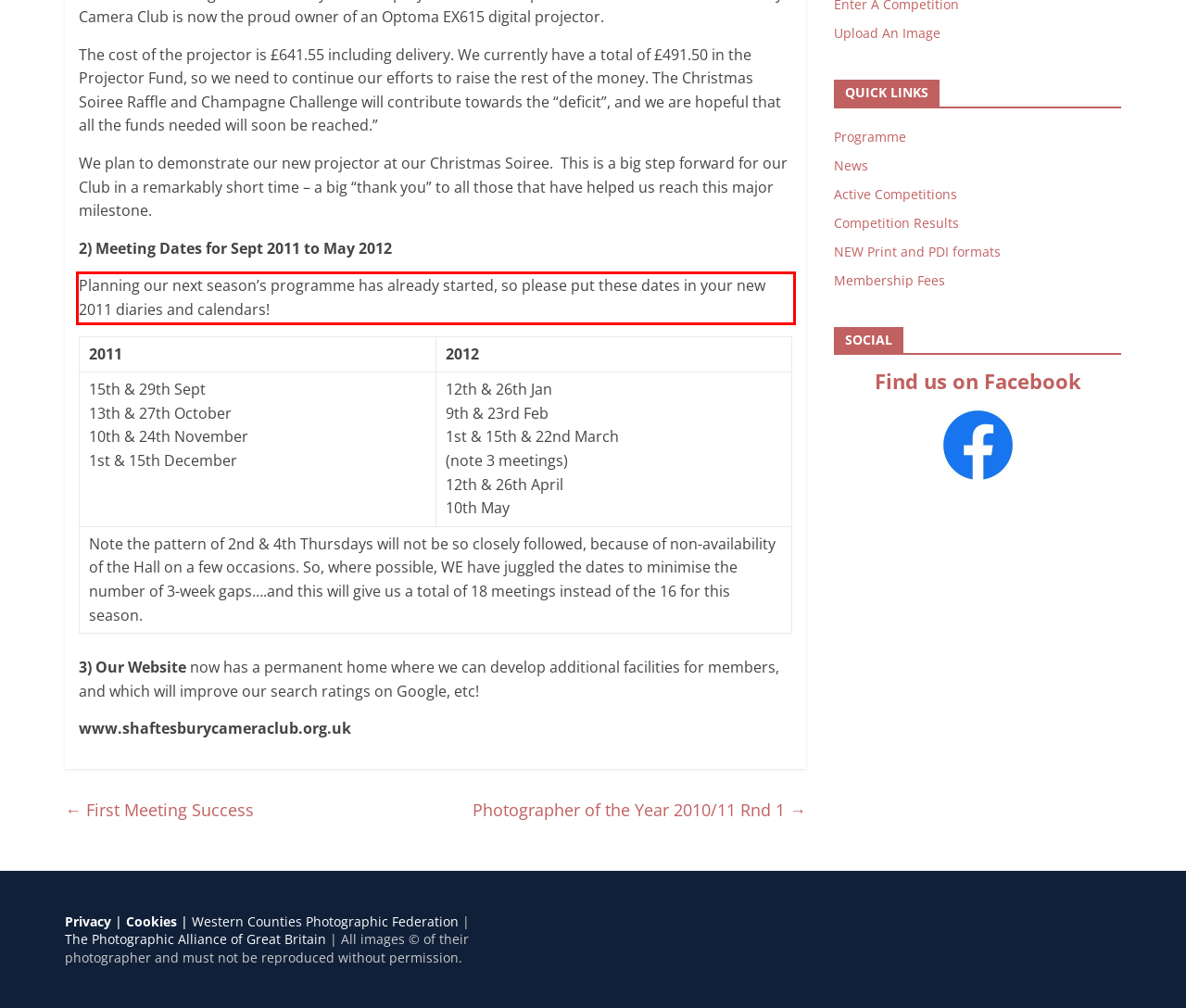Perform OCR on the text inside the red-bordered box in the provided screenshot and output the content.

Planning our next season’s programme has already started, so please put these dates in your new 2011 diaries and calendars!